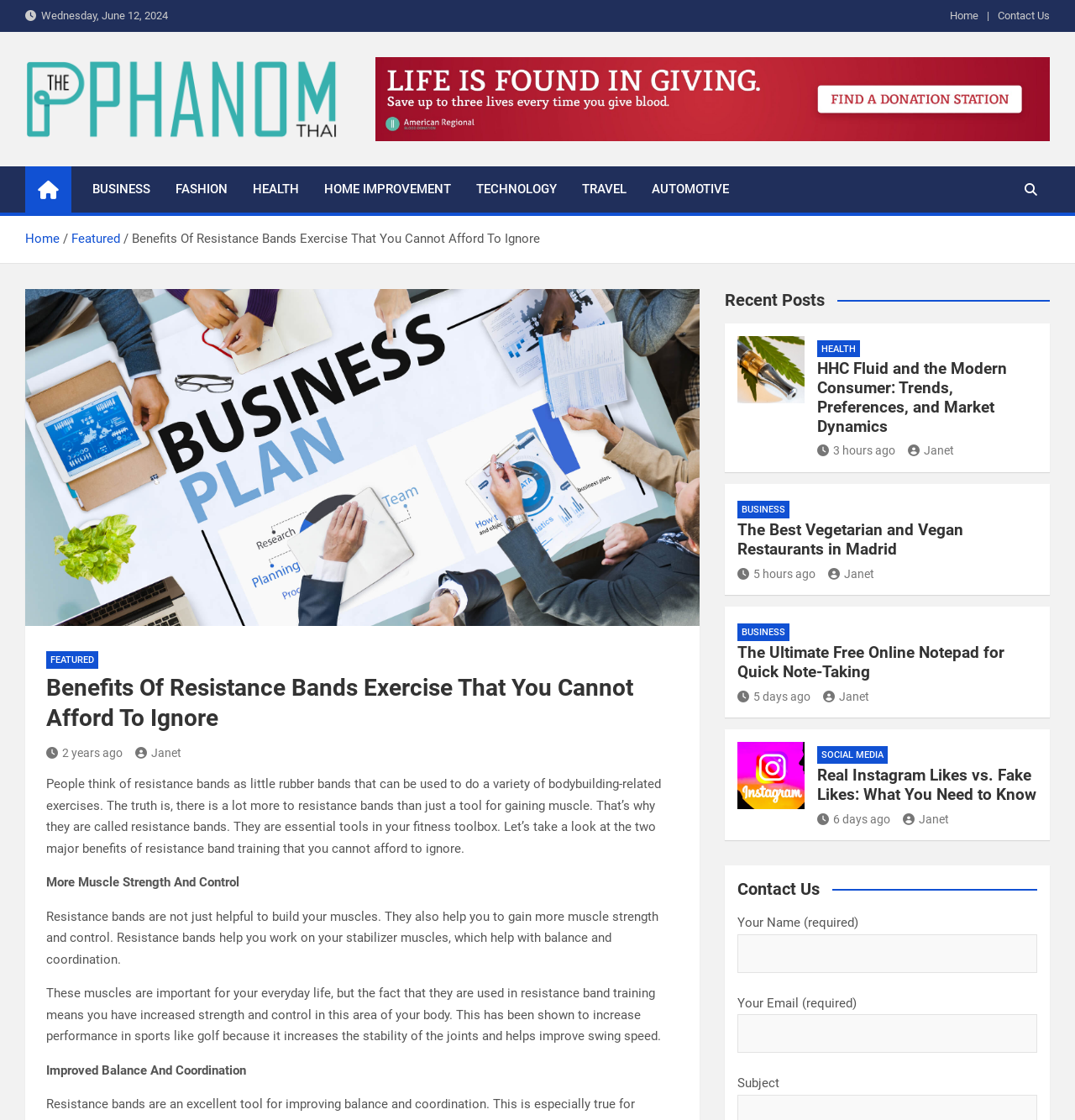What is the date of the current webpage?
Use the image to answer the question with a single word or phrase.

Wednesday, June 12, 2024